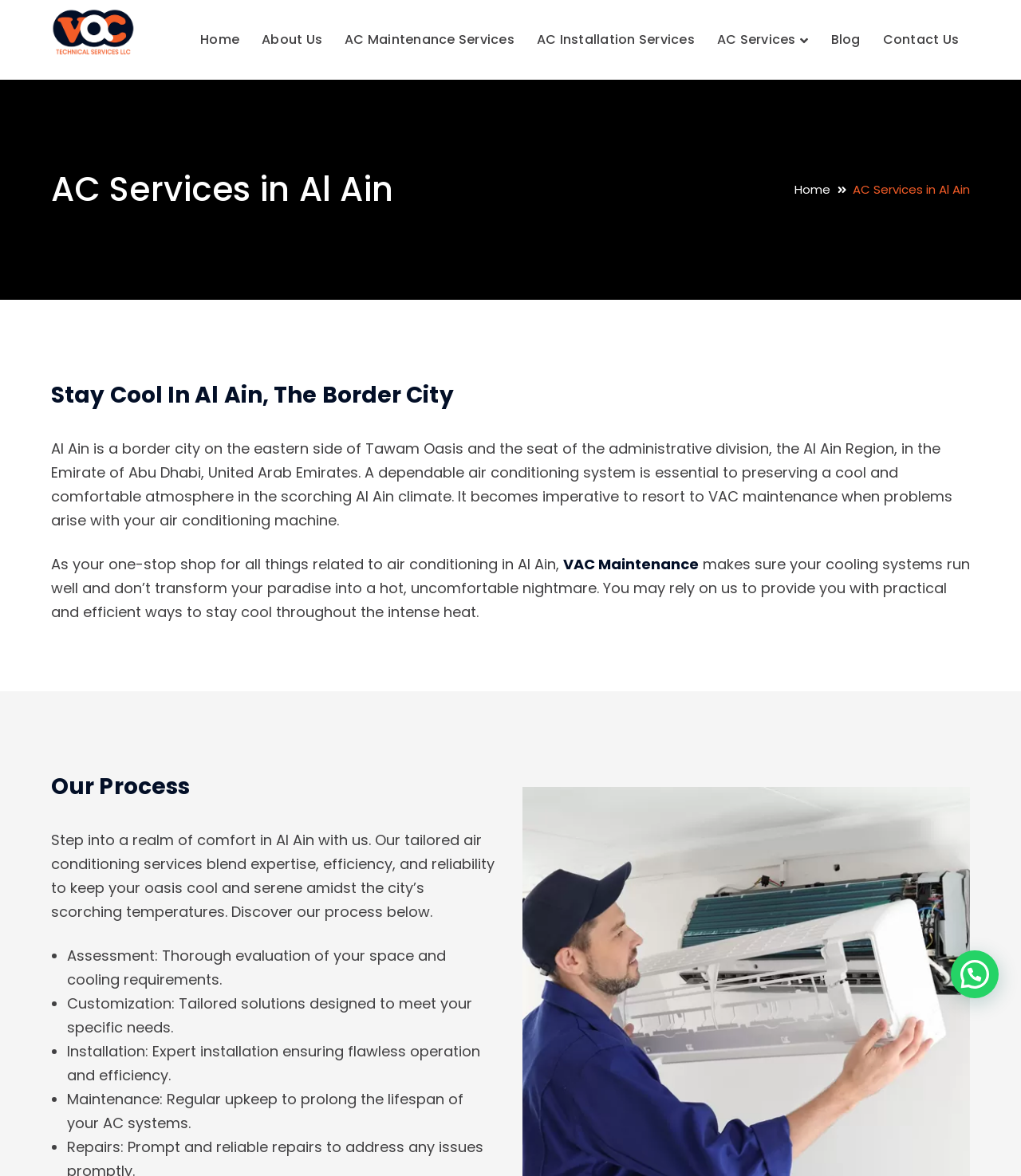Determine the coordinates of the bounding box that should be clicked to complete the instruction: "Click on AC Maintenance & Repair Services". The coordinates should be represented by four float numbers between 0 and 1: [left, top, right, bottom].

[0.05, 0.019, 0.132, 0.033]